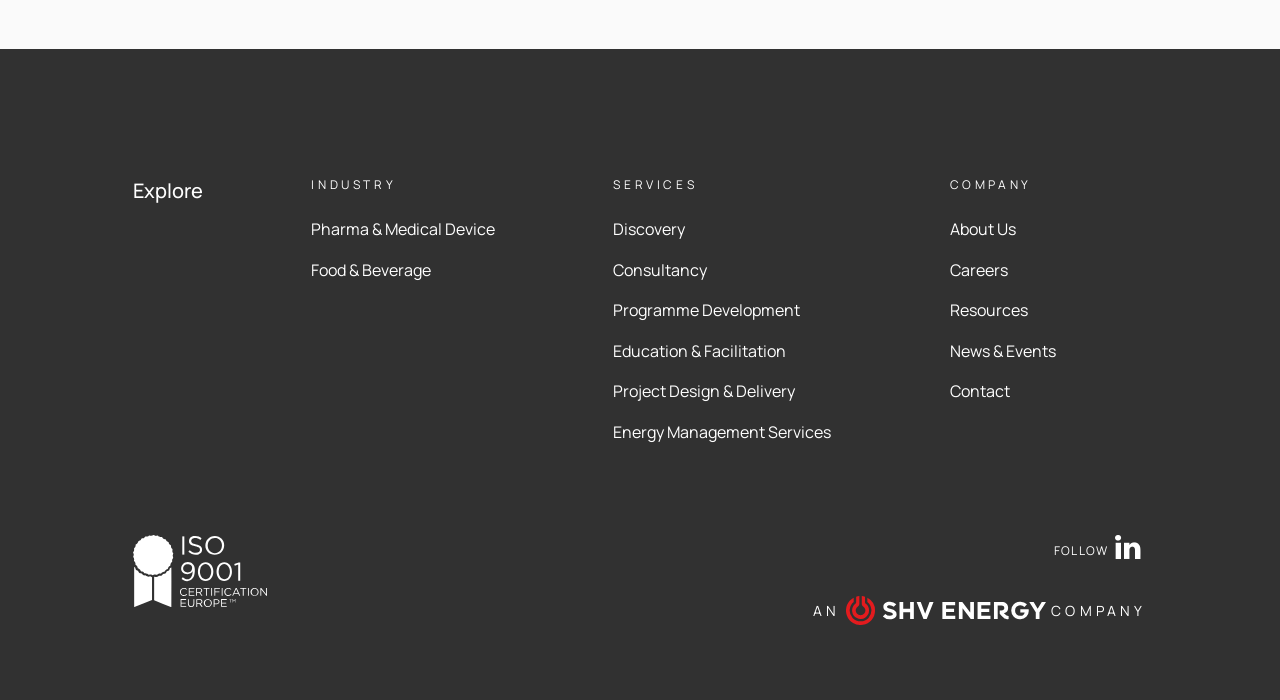Find the bounding box coordinates of the UI element according to this description: "Project Design & Delivery".

[0.479, 0.54, 0.721, 0.578]